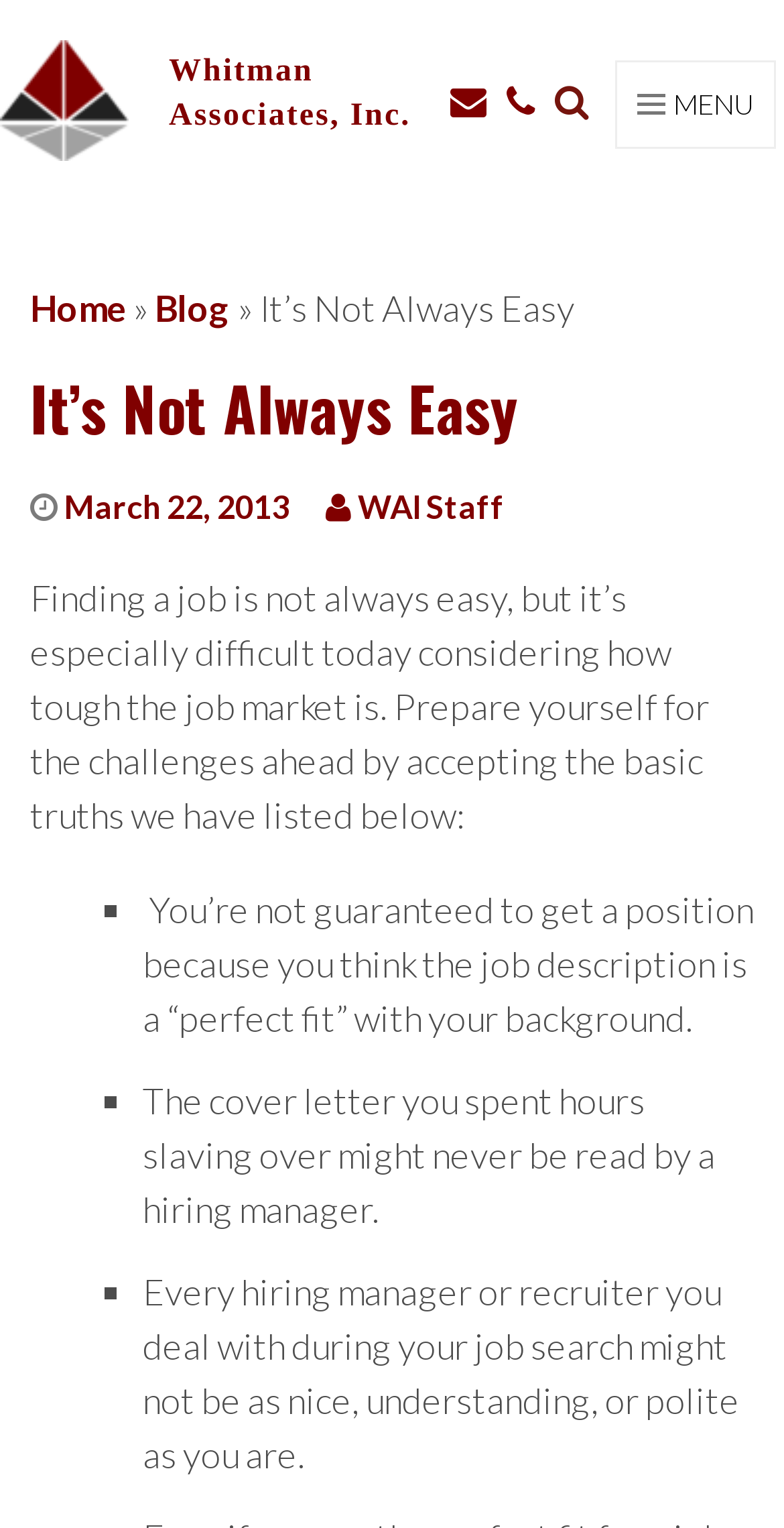What is the date of the blog post?
From the image, provide a succinct answer in one word or a short phrase.

March 22, 2013